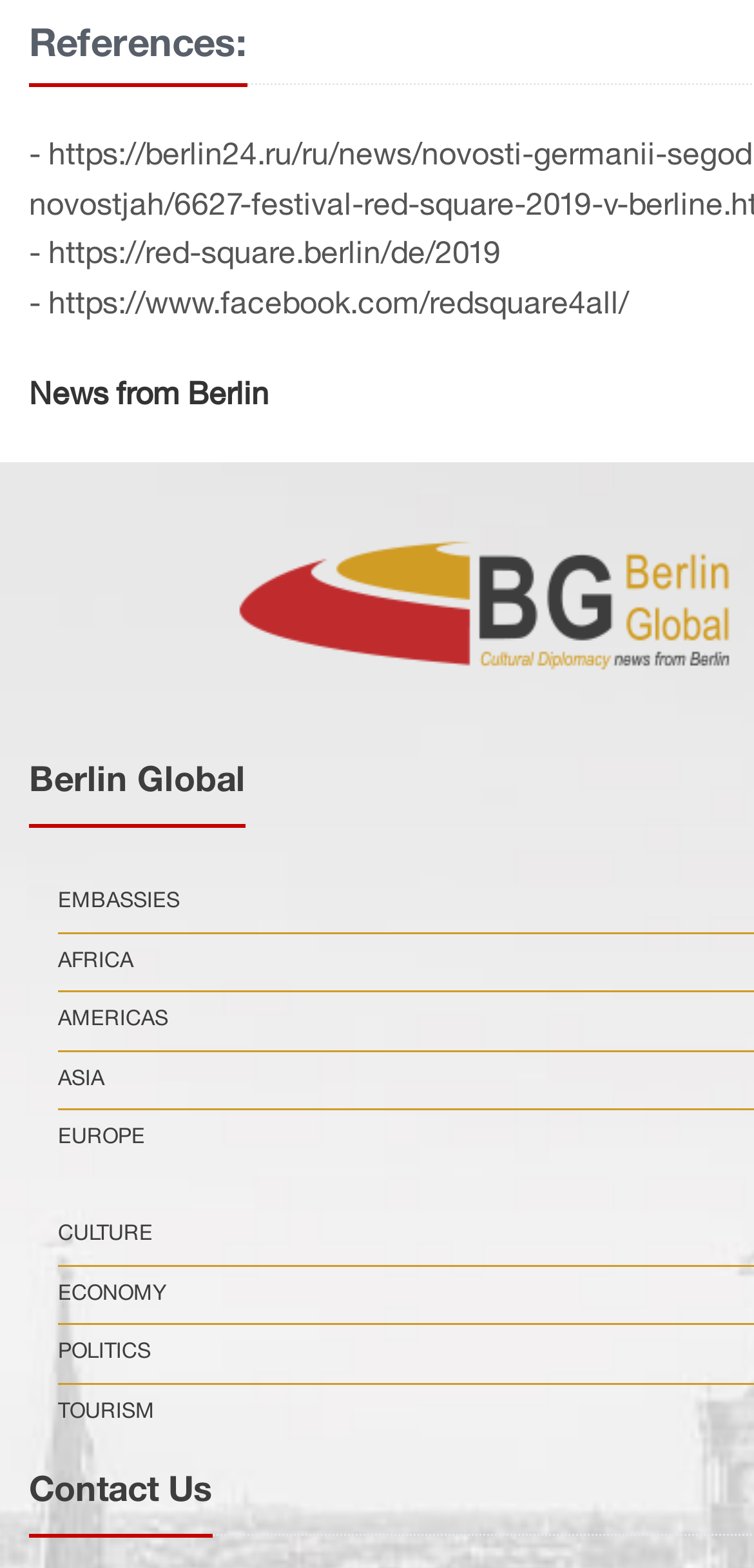Based on the visual content of the image, answer the question thoroughly: What is the name of the city in the news?

The answer can be inferred from the text 'News from Berlin' which is a heading on the webpage, indicating that the news is related to the city of Berlin.